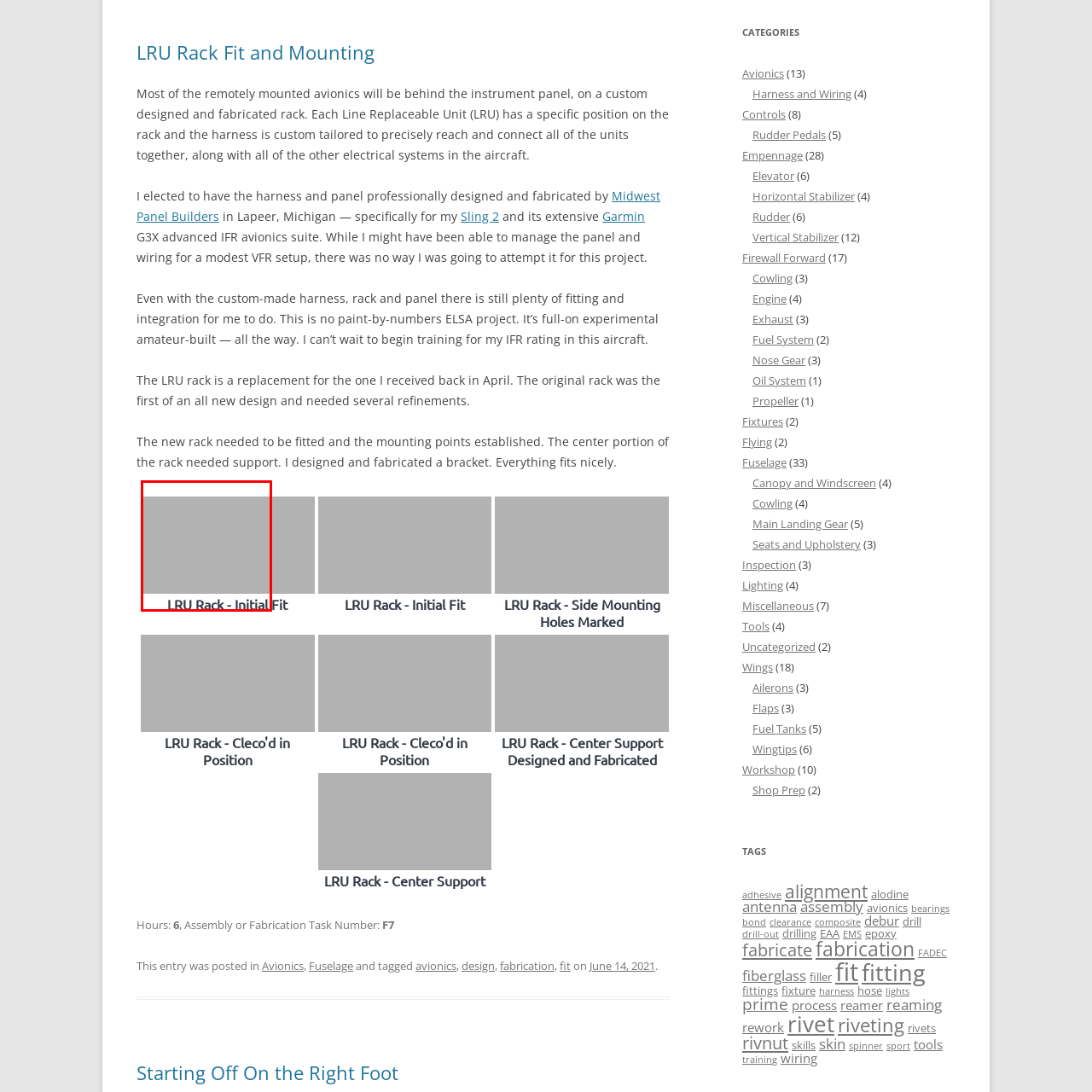What is the significance of the design process? Look at the image outlined by the red bounding box and provide a succinct answer in one word or a brief phrase.

Ensuring seamless integration